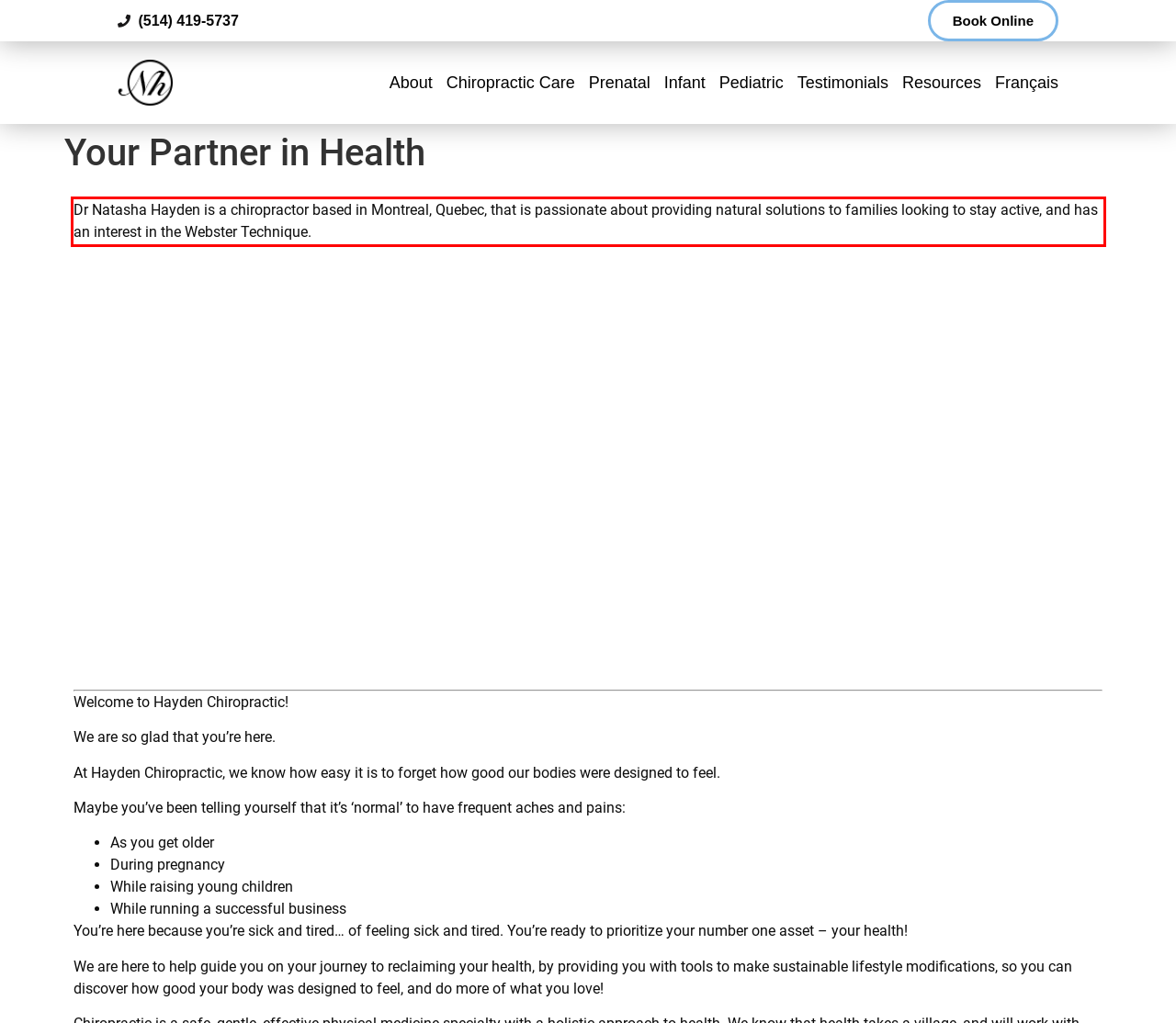You are given a screenshot with a red rectangle. Identify and extract the text within this red bounding box using OCR.

Dr Natasha Hayden is a chiropractor based in Montreal, Quebec, that is passionate about providing natural solutions to families looking to stay active, and has an interest in the Webster Technique.